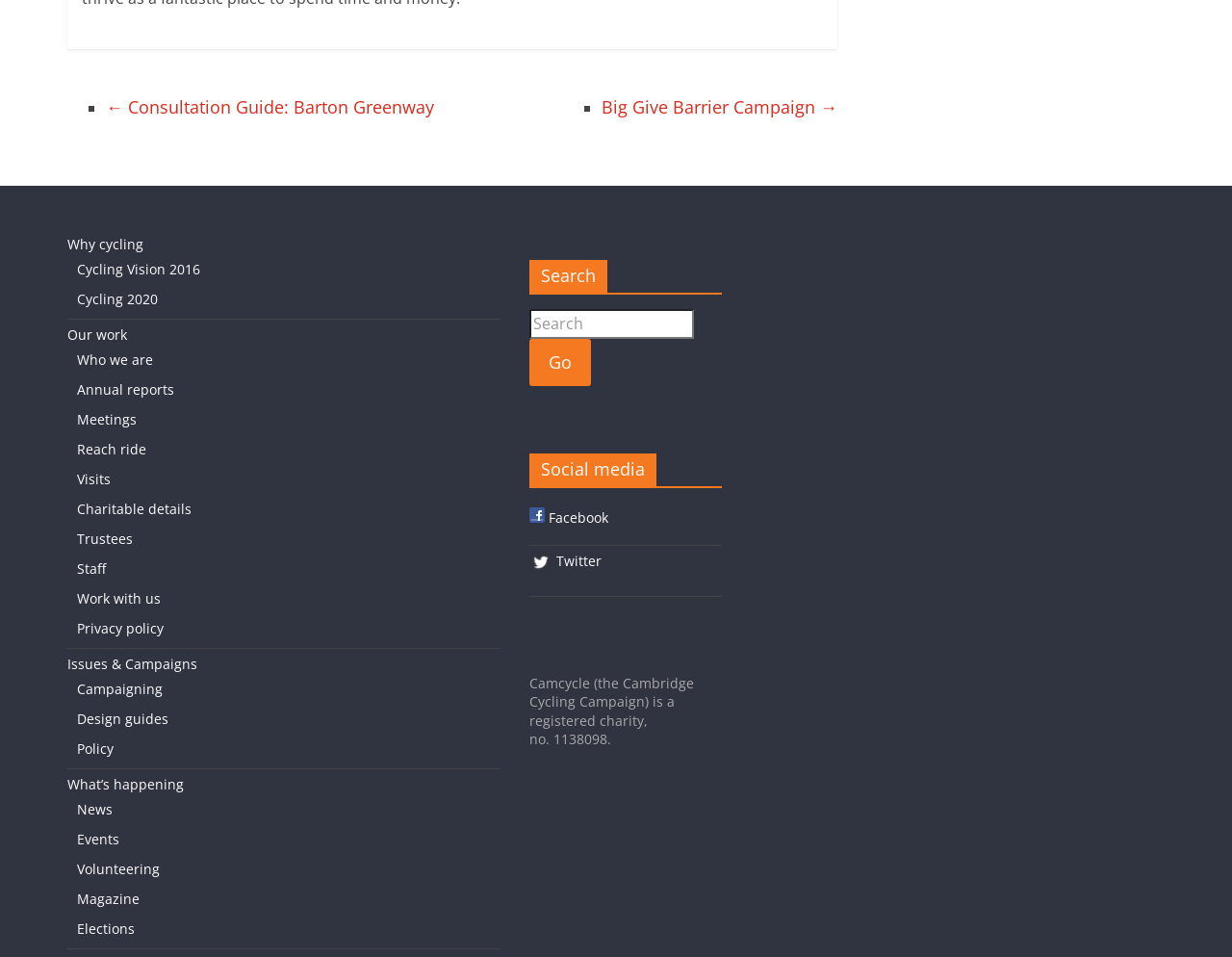Given the description ← Consultation Guide: Barton Greenway, predict the bounding box coordinates of the UI element. Ensure the coordinates are in the format (top-left x, top-left y, bottom-right x, bottom-right y) and all values are between 0 and 1.

[0.086, 0.095, 0.352, 0.129]